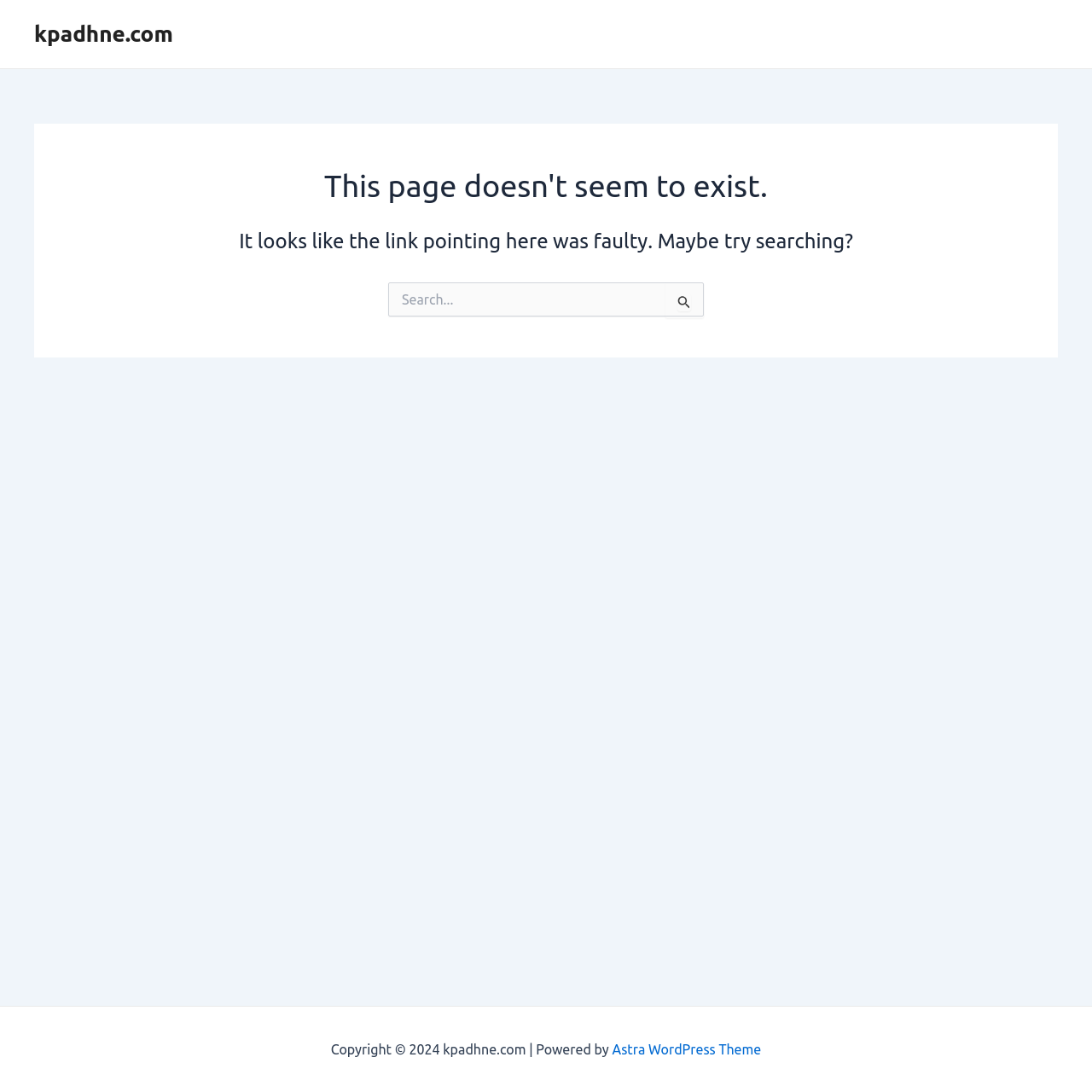What is the purpose of the search box?
From the details in the image, answer the question comprehensively.

The search box is accompanied by a label 'Search for:' and a search button, suggesting that it is used to search for content on the website.